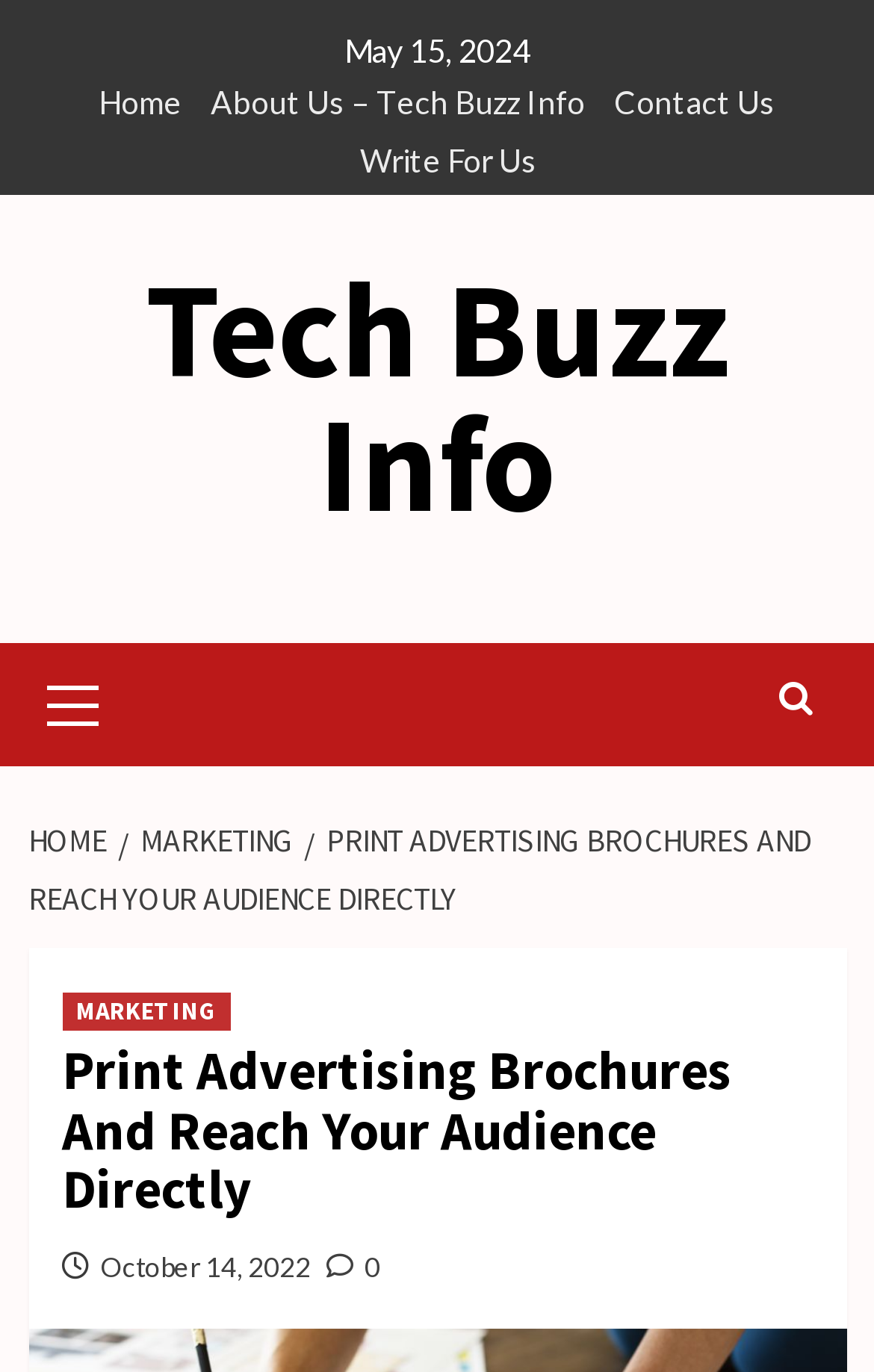What is the date of the latest article?
Respond with a short answer, either a single word or a phrase, based on the image.

May 15, 2024